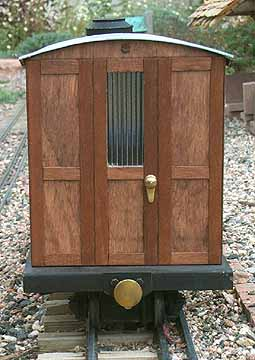Please give a succinct answer to the question in one word or phrase:
How many doors are on the front of the cabin?

Two